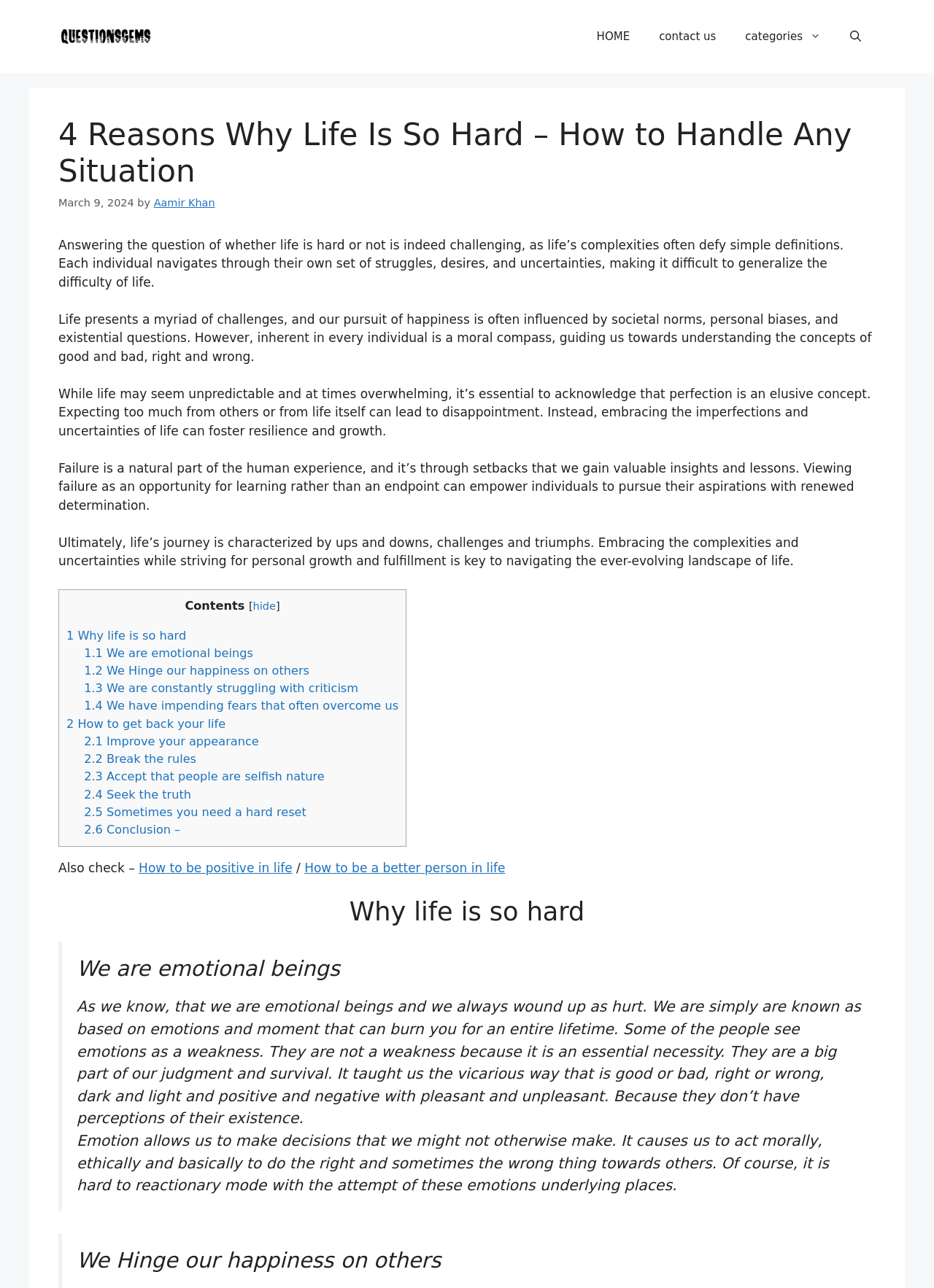How many links are there in the 'Primary' navigation?
Please analyze the image and answer the question with as much detail as possible.

The 'Primary' navigation section has 4 links, which are 'HOME', 'contact us', 'categories', and 'Open Search Bar'.